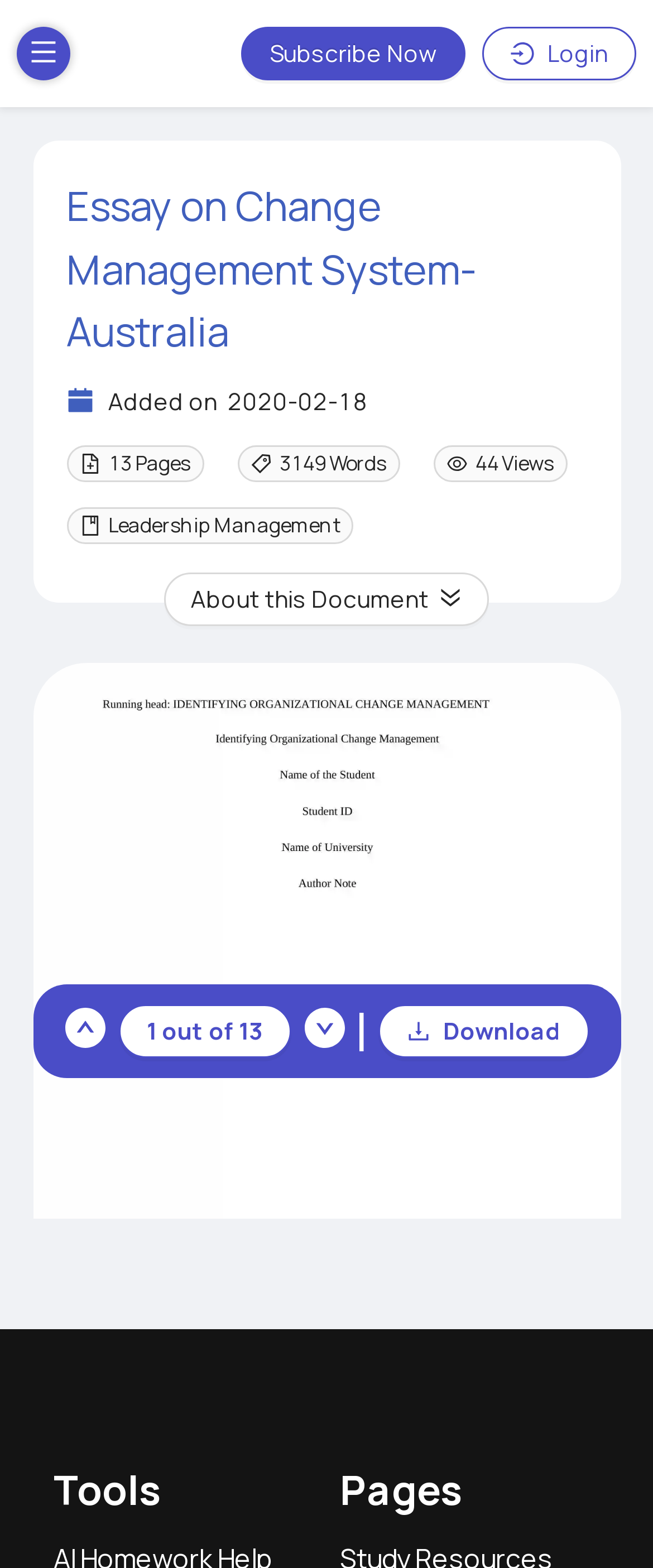What is the date of the essay?
Look at the image and answer with only one word or phrase.

2020-02-18